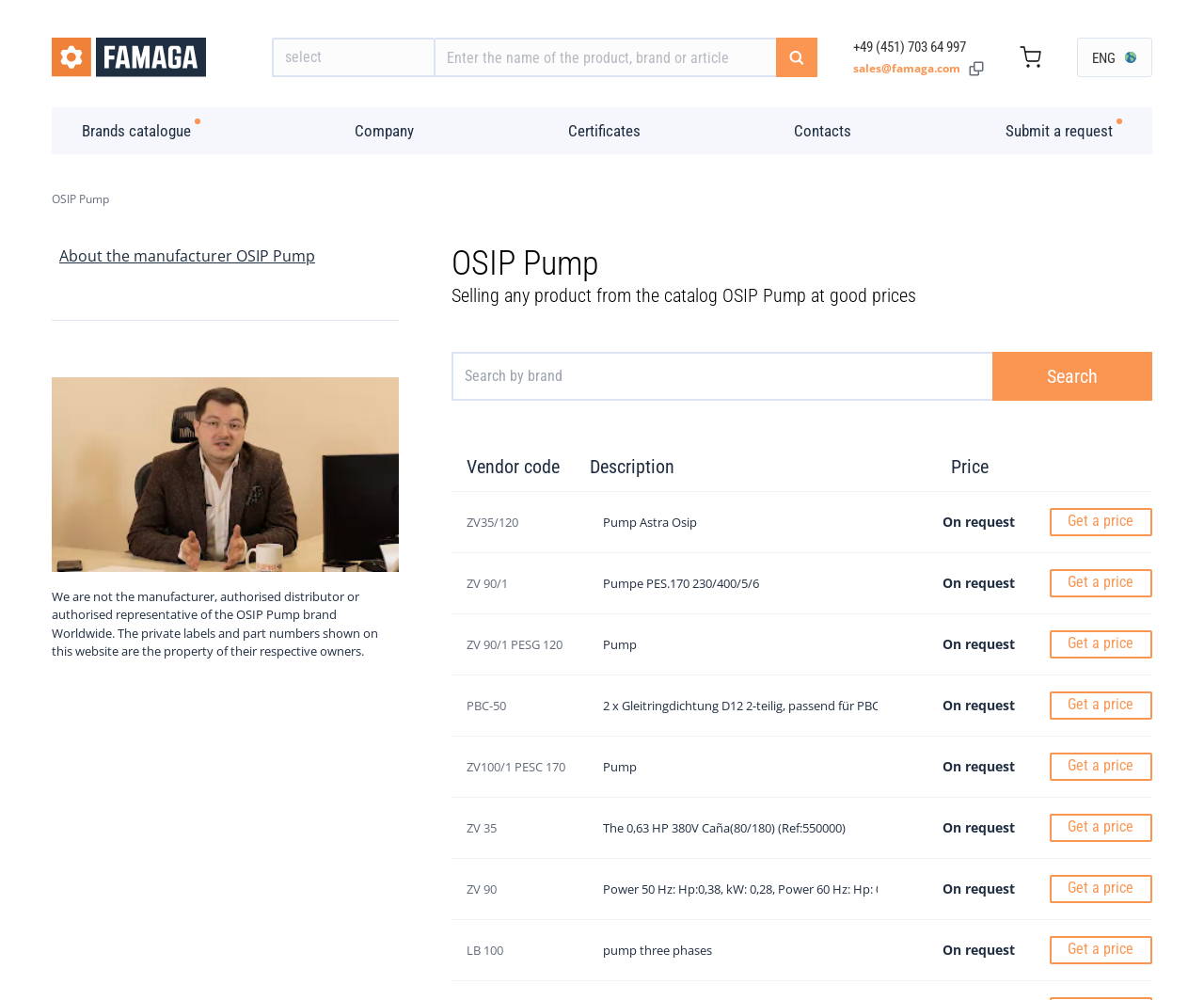What is the phone number on the webpage?
Provide an in-depth answer to the question, covering all aspects.

The phone number can be found on the top right side of the webpage, next to the search box and the 'sales@famaga.com' email address.